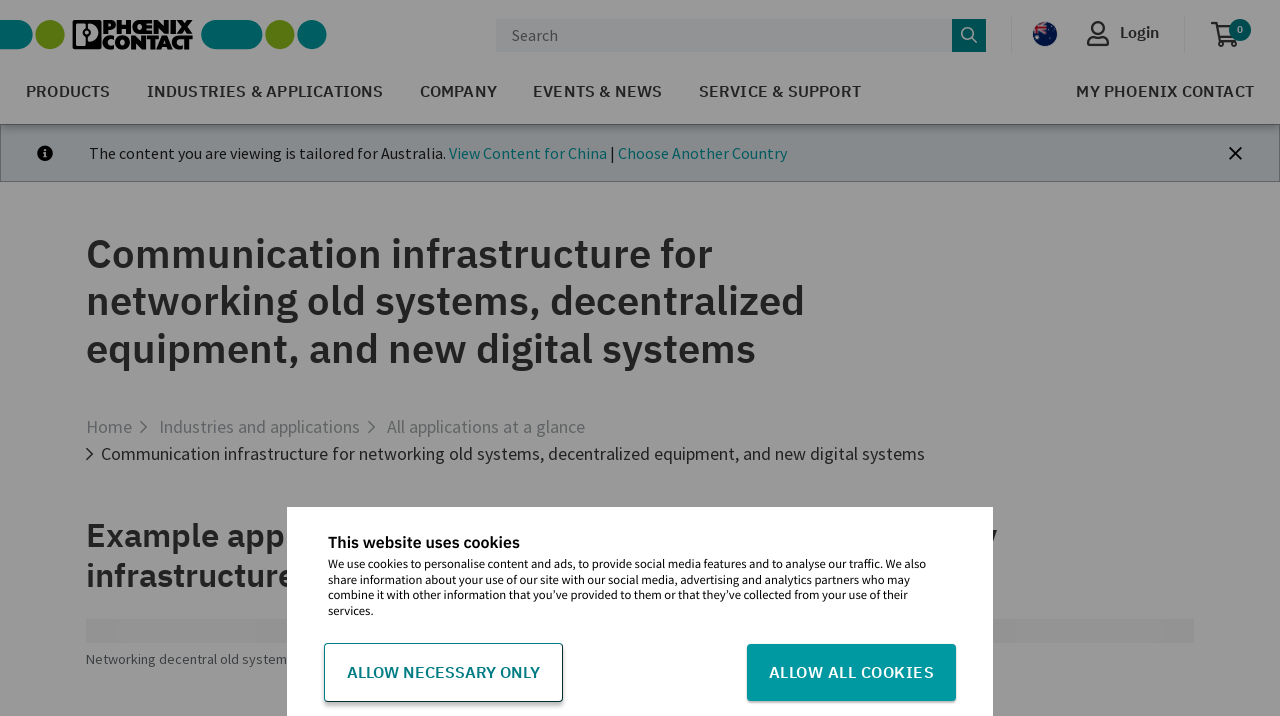Identify the bounding box coordinates necessary to click and complete the given instruction: "Explore products".

[0.019, 0.099, 0.088, 0.169]